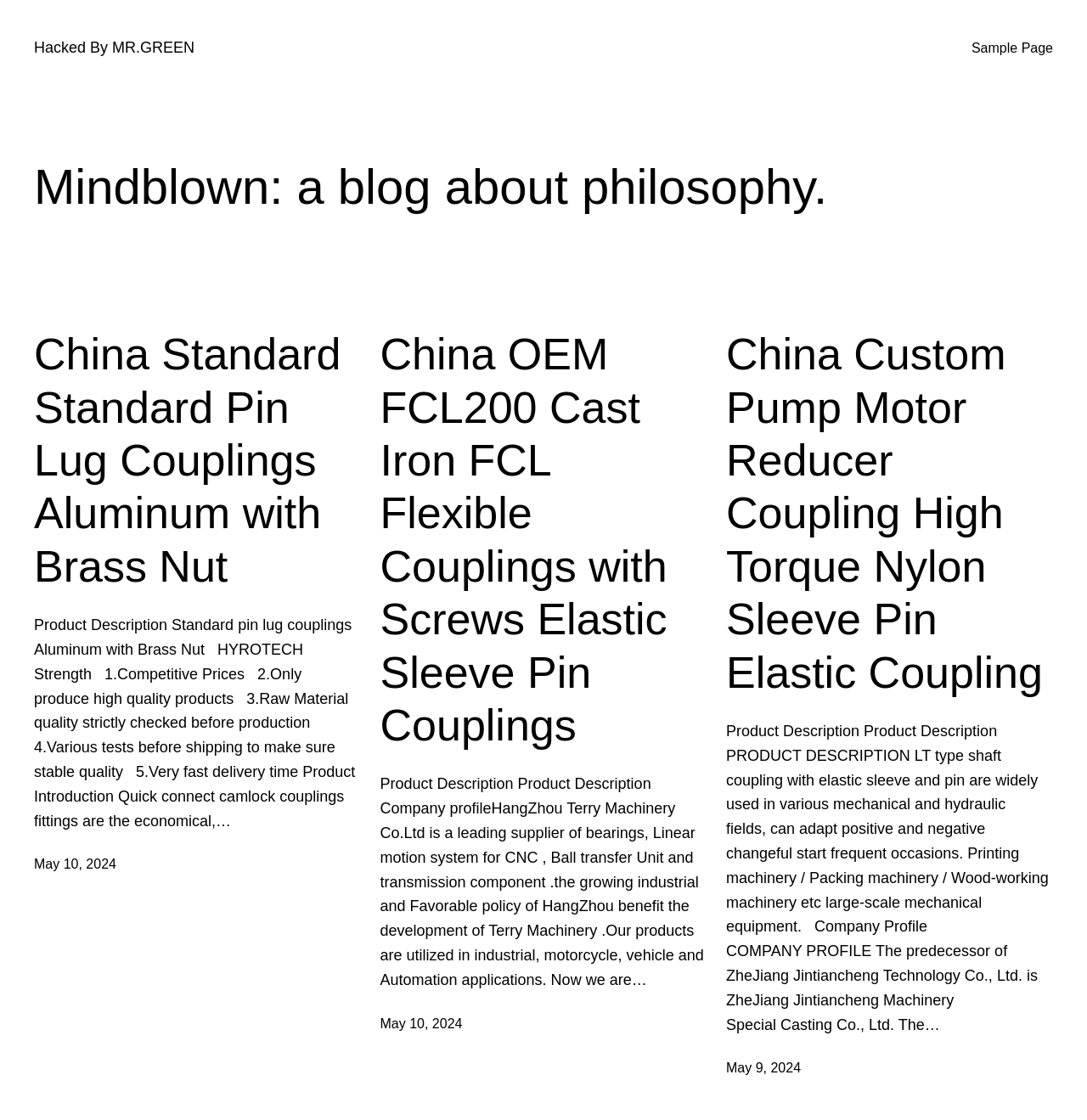Find the bounding box coordinates of the element I should click to carry out the following instruction: "View the post published on May 10, 2024".

[0.35, 0.907, 0.425, 0.92]